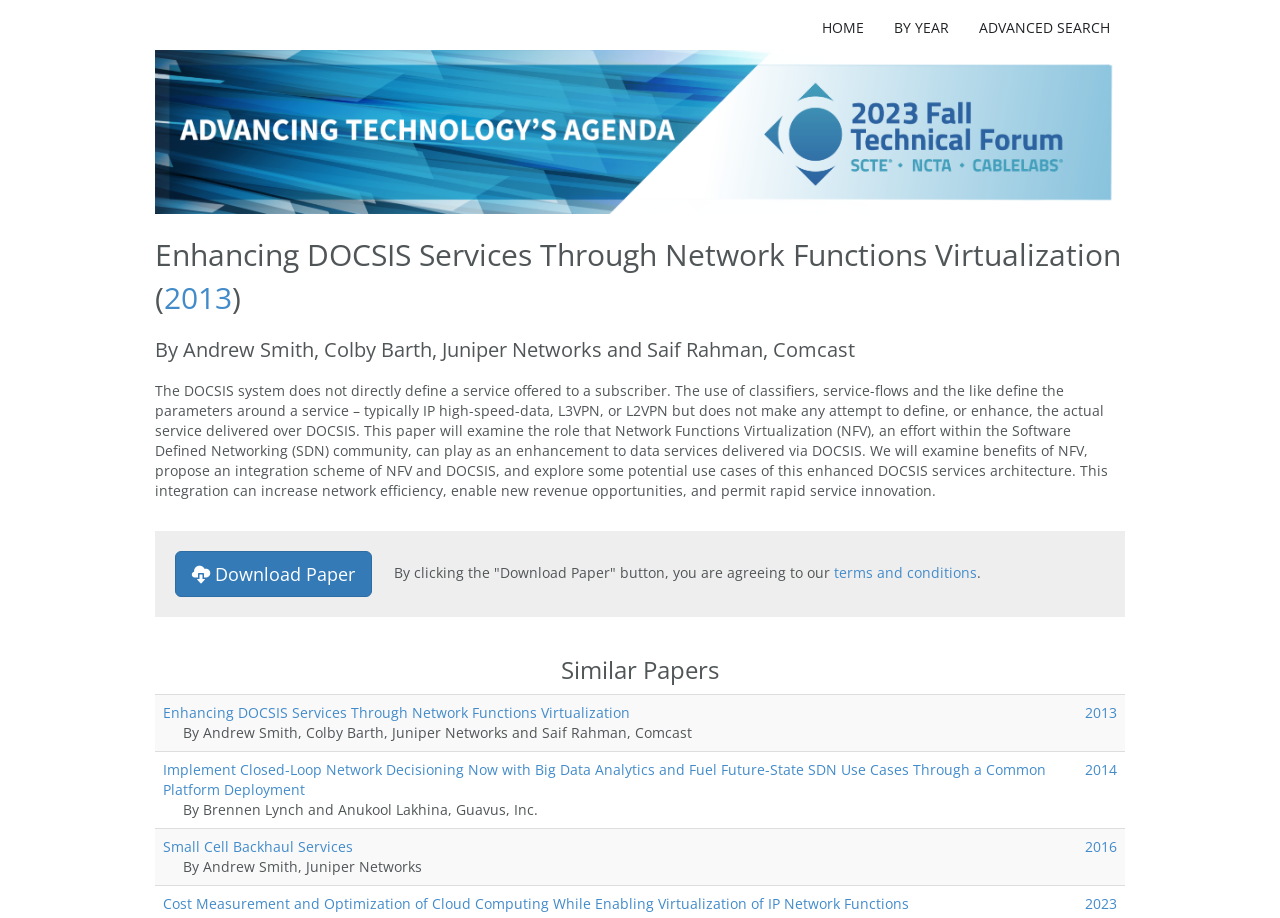Provide the bounding box coordinates of the UI element that matches the description: "alt="Tech Paper Database"".

[0.121, 0.142, 0.879, 0.163]